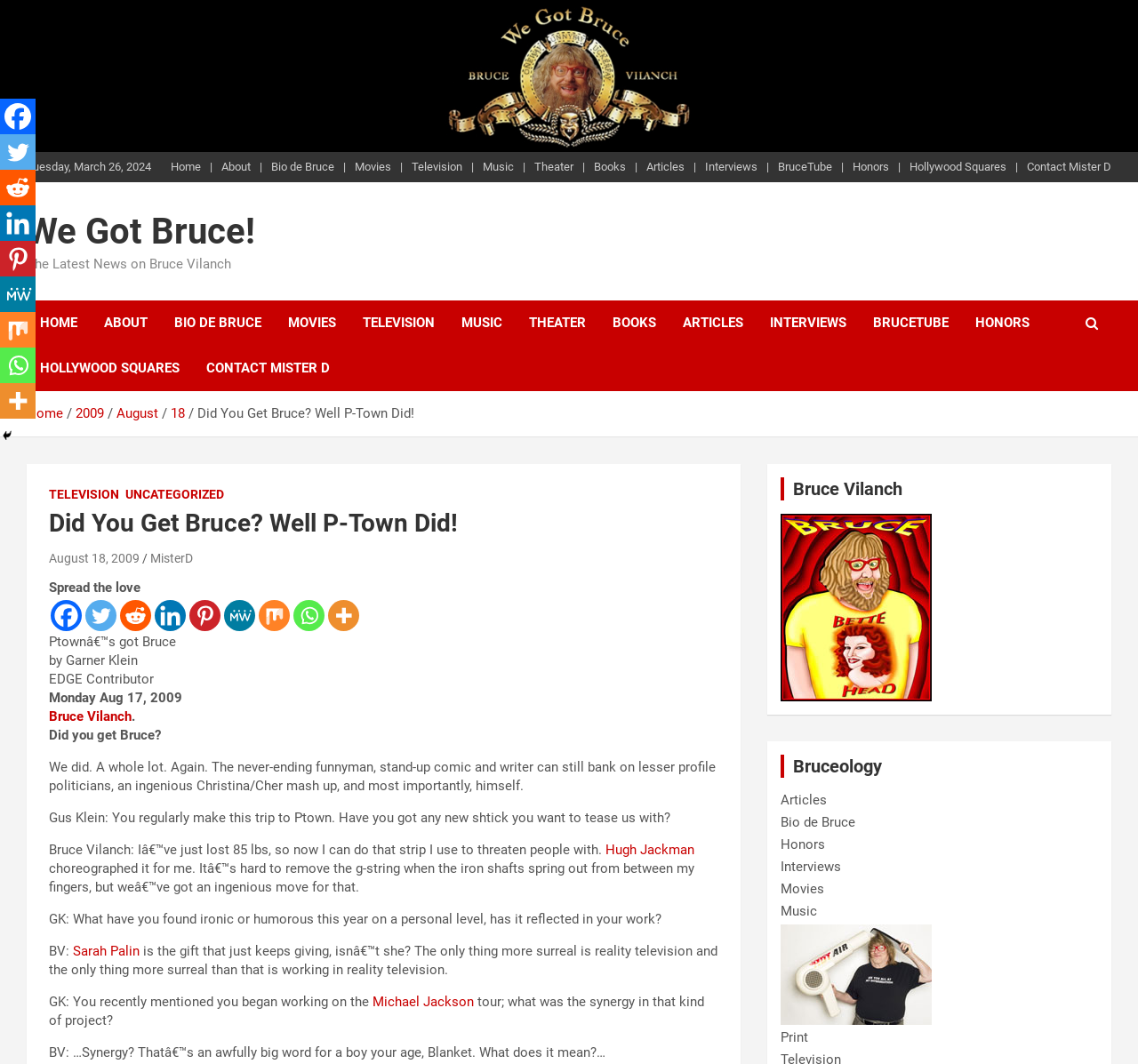What is the main heading displayed on the webpage? Please provide the text.

Did You Get Bruce? Well P-Town Did!